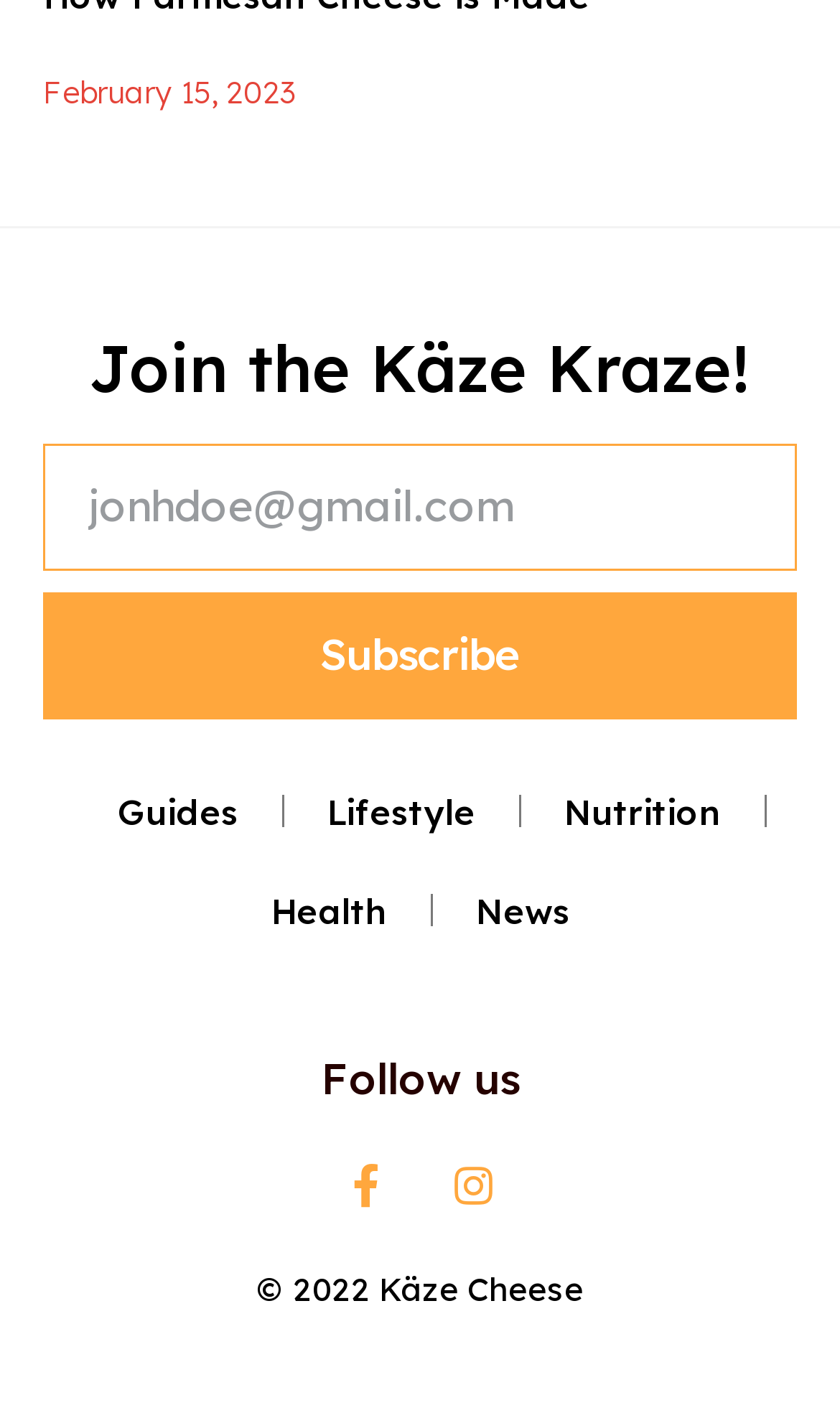Using the description: "Instagram", identify the bounding box of the corresponding UI element in the screenshot.

[0.513, 0.809, 0.615, 0.87]